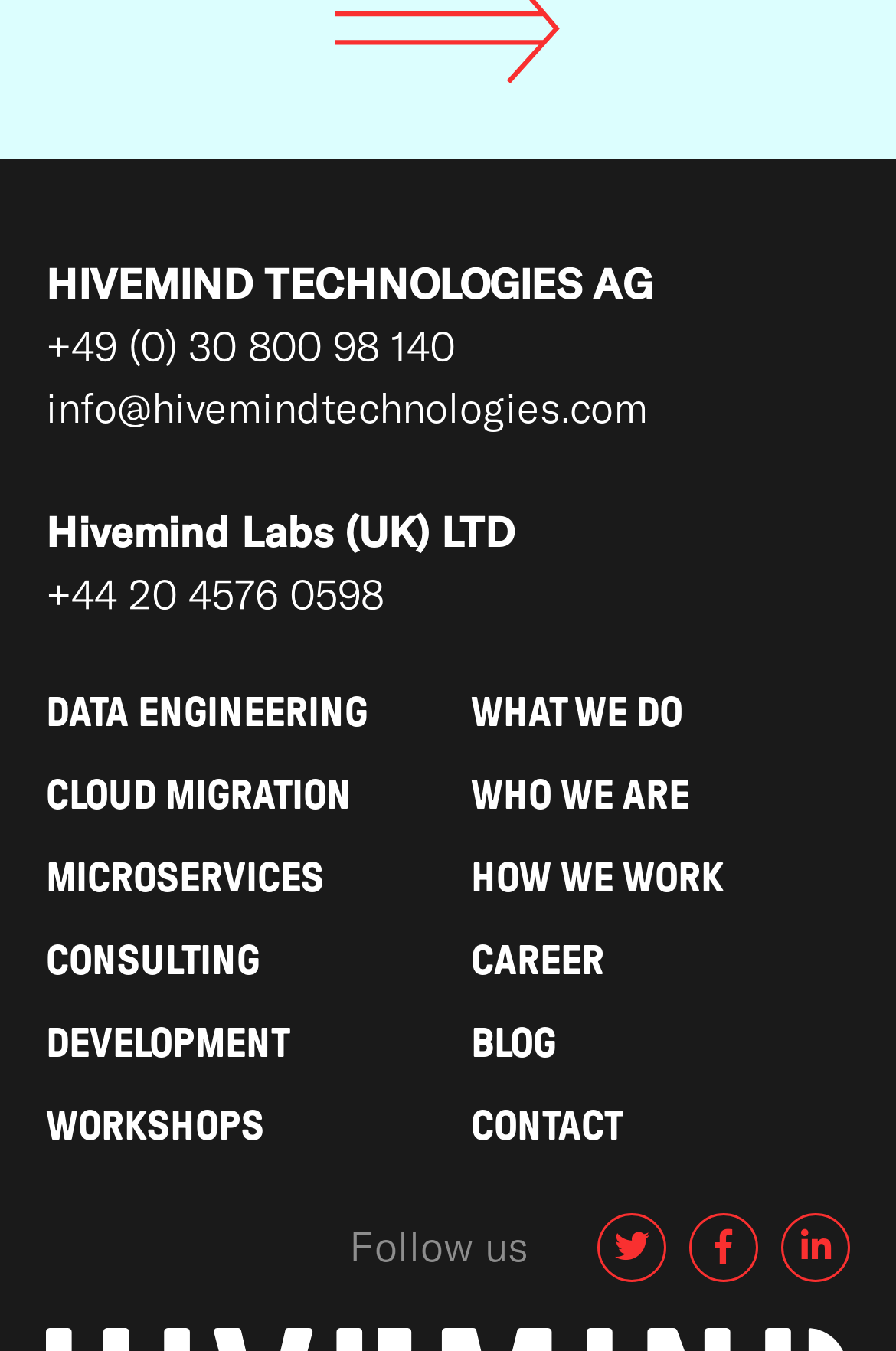Please locate the clickable area by providing the bounding box coordinates to follow this instruction: "Click on DATA ENGINEERING".

[0.051, 0.51, 0.41, 0.544]